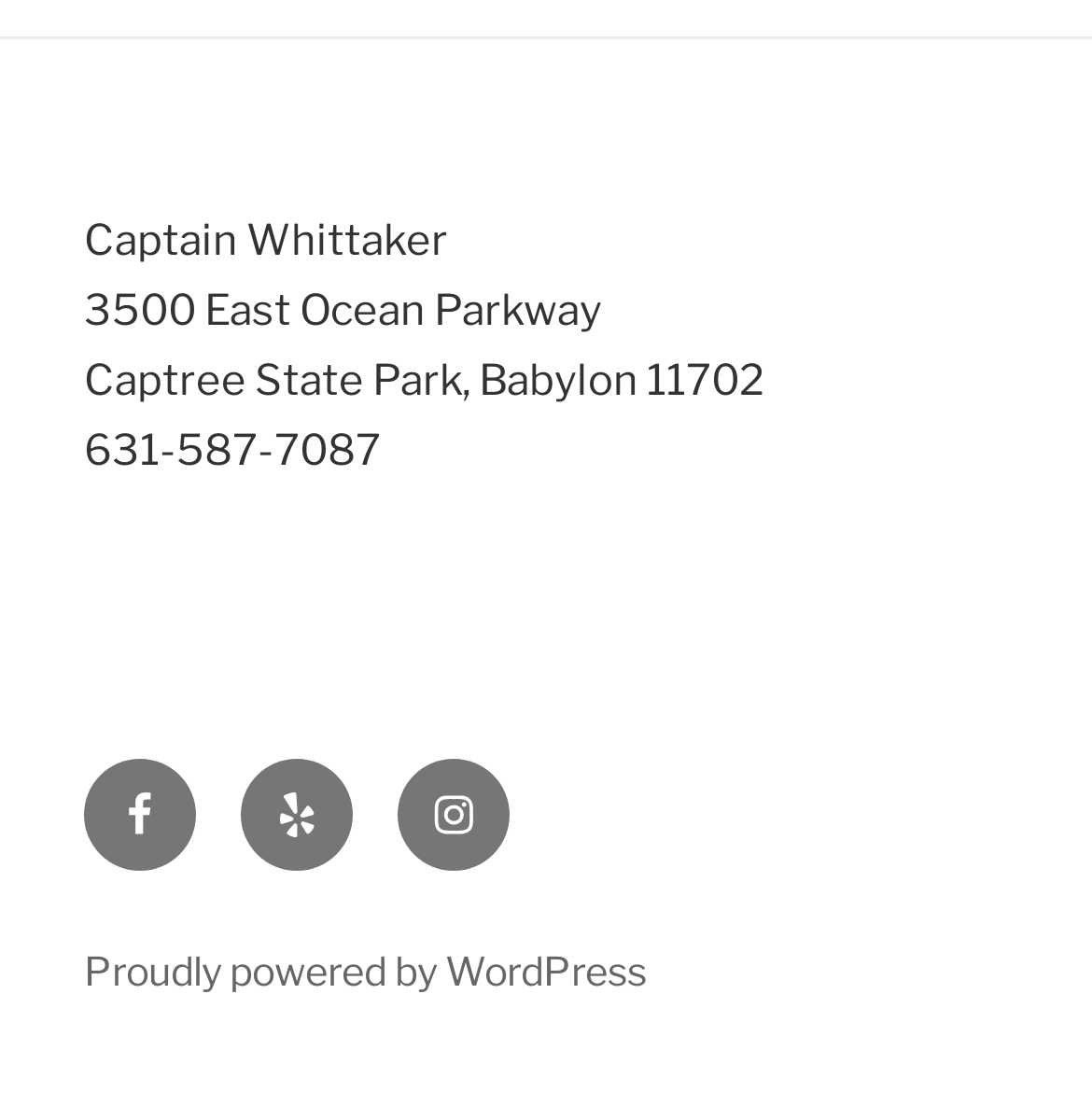Please provide the bounding box coordinates in the format (top-left x, top-left y, bottom-right x, bottom-right y). Remember, all values are floating point numbers between 0 and 1. What is the bounding box coordinate of the region described as: Yelp

[0.221, 0.686, 0.323, 0.788]